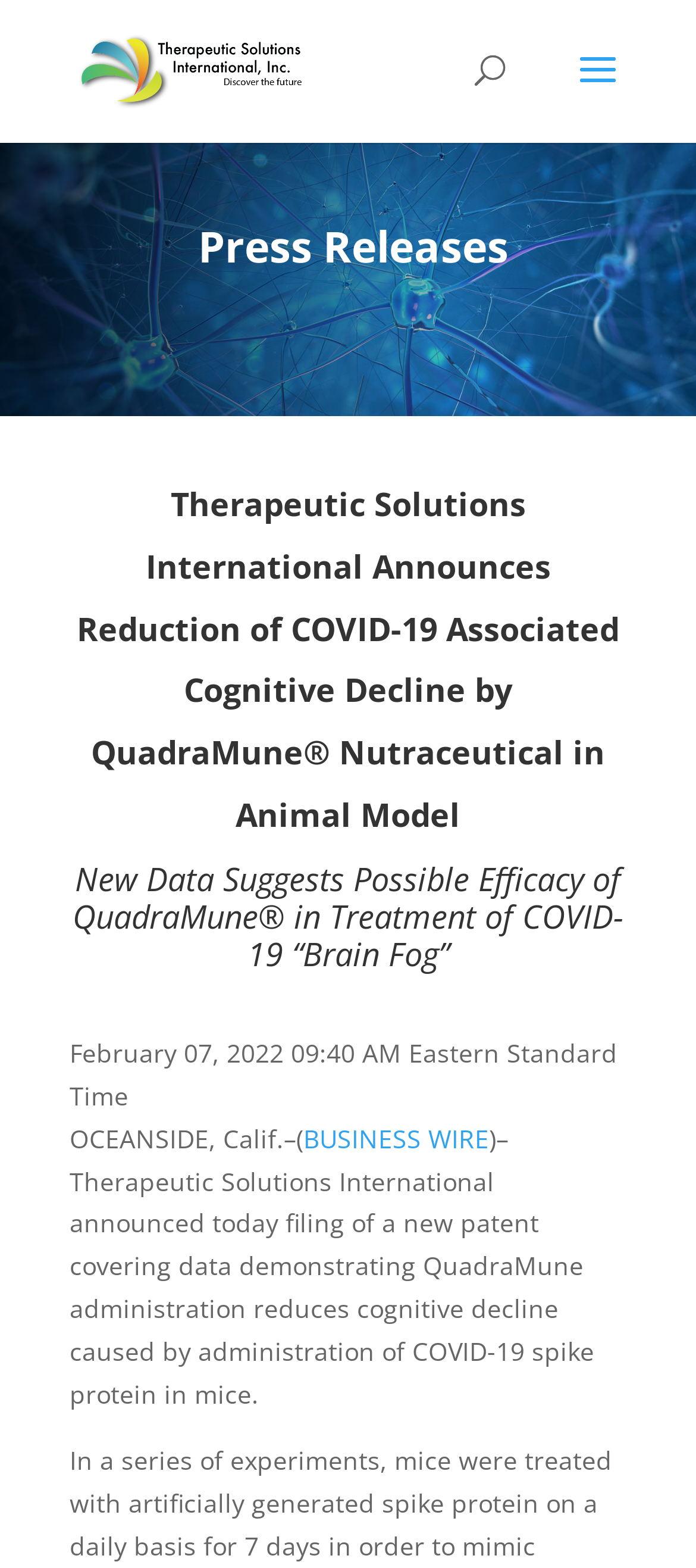Detail the various sections and features of the webpage.

The webpage is about a press release from Therapeutic Solutions International, Inc. announcing a breakthrough in reducing COVID-19 associated cognitive decline using their QuadraMune nutraceutical in an animal model. 

At the top left of the page, there is a logo of Therapeutic Solutions International, Inc., which is an image accompanied by a link to the company's website. 

Below the logo, there is a search bar that spans almost half of the page width. 

To the right of the search bar, there is a section with the title "Press Releases". 

Below the "Press Releases" section, there are two headings. The first heading is the title of the press release, which is "Therapeutic Solutions International Announces Reduction of COVID-19 Associated Cognitive Decline by QuadraMune Nutraceutical in Animal Model". The second heading is a subtitle, "New Data Suggests Possible Efficacy of QuadraMune in Treatment of COVID-19 “Brain Fog”". 

Under the headings, there is a timestamp indicating the release date and time of the press release, which is February 07, 2022, 09:40 AM Eastern Standard Time. 

The main content of the press release starts with a location, "OCEANSIDE, Calif.–(", followed by a link to the source of the press release, "BUSINESS WIRE". The rest of the text describes the announcement made by Therapeutic Solutions International, including the filing of a new patent covering data that demonstrates the effectiveness of QuadraMune in reducing cognitive decline caused by COVID-19 spike protein in mice.